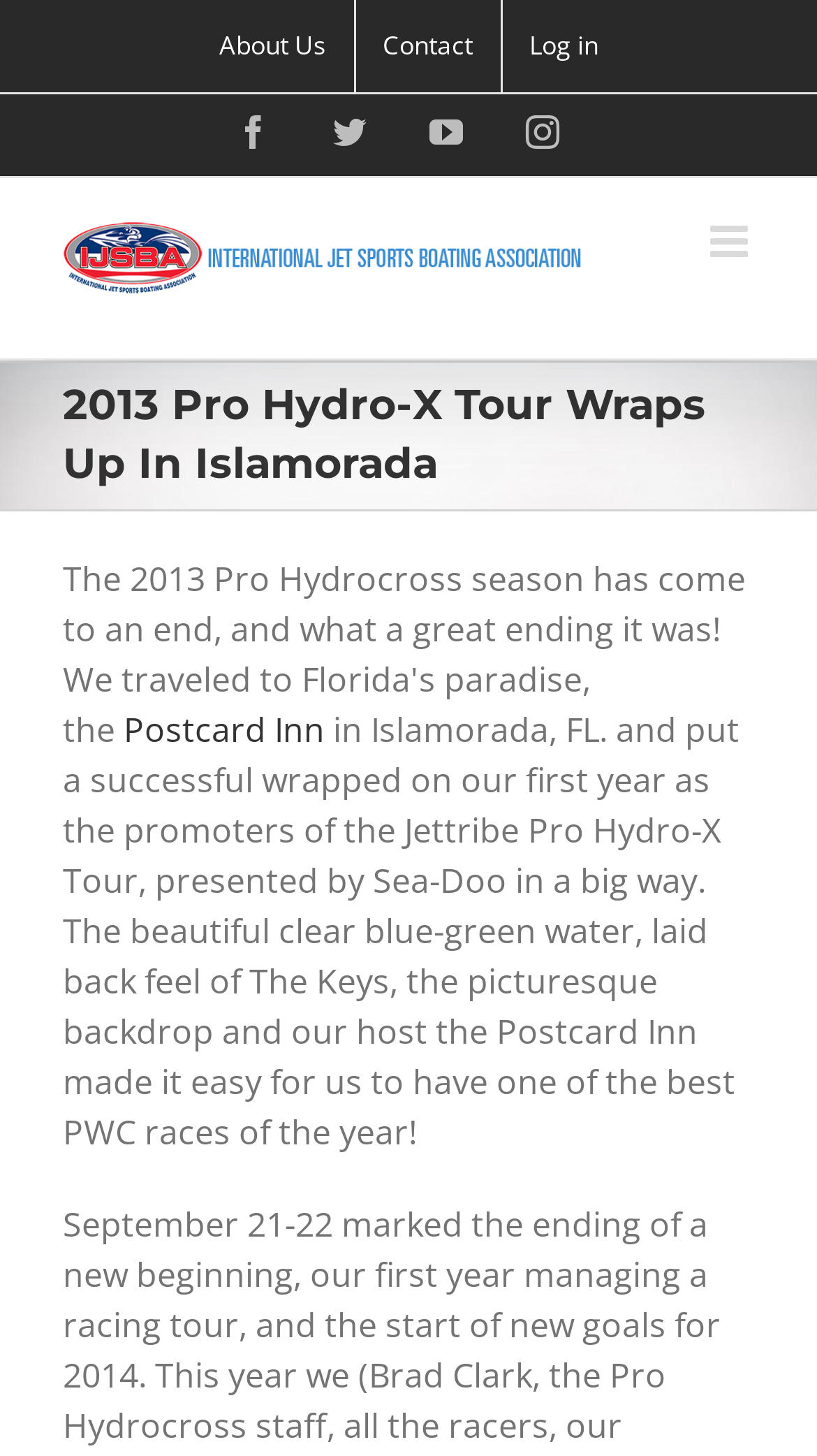From the screenshot, find the bounding box of the UI element matching this description: "aria-label="Toggle mobile menu"". Supply the bounding box coordinates in the form [left, top, right, bottom], each a float between 0 and 1.

[0.869, 0.151, 0.923, 0.181]